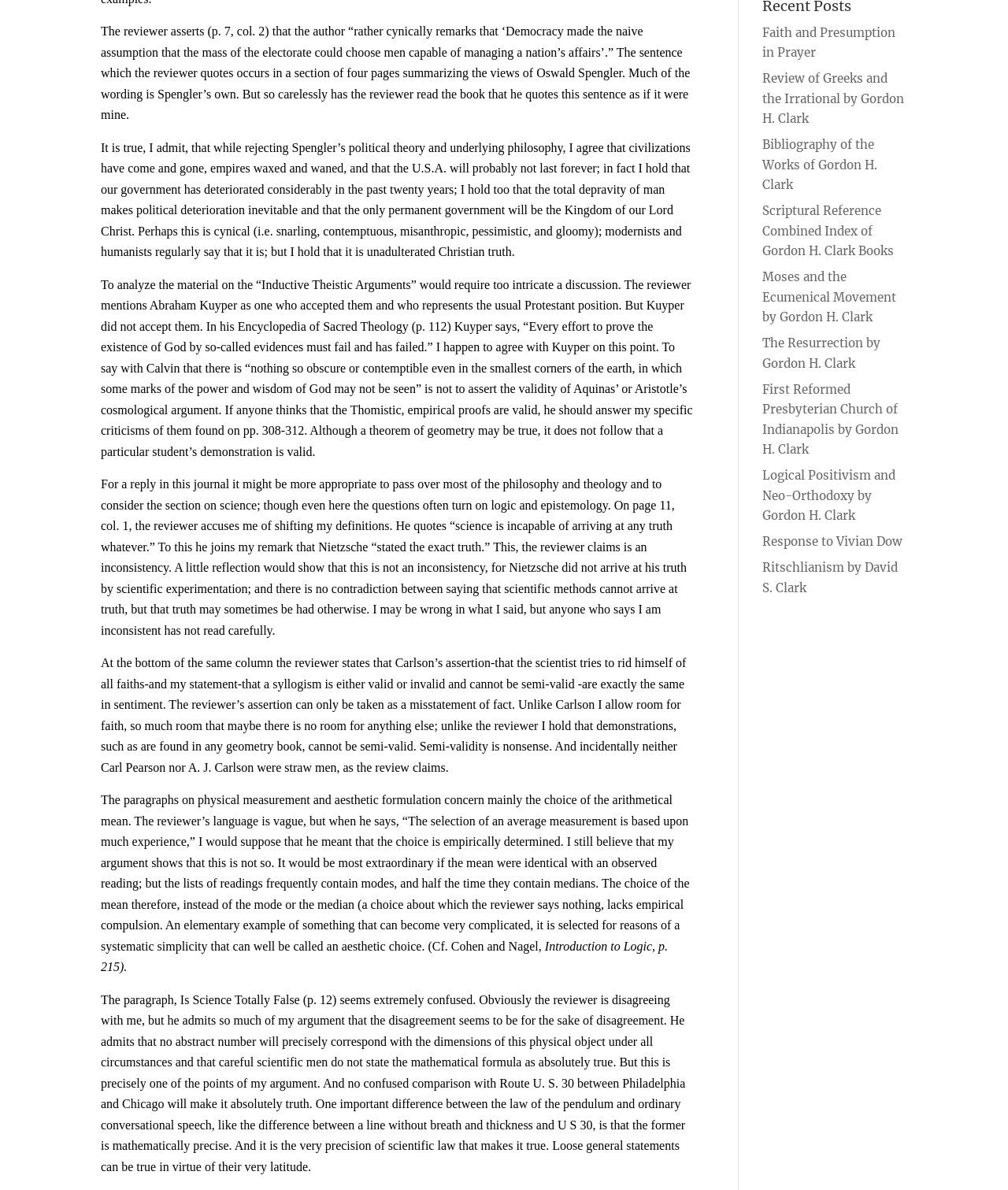Give the bounding box coordinates for this UI element: "Response to Vivian Dow". The coordinates should be four float numbers between 0 and 1, arranged as [left, top, right, bottom].

[0.756, 0.449, 0.895, 0.461]